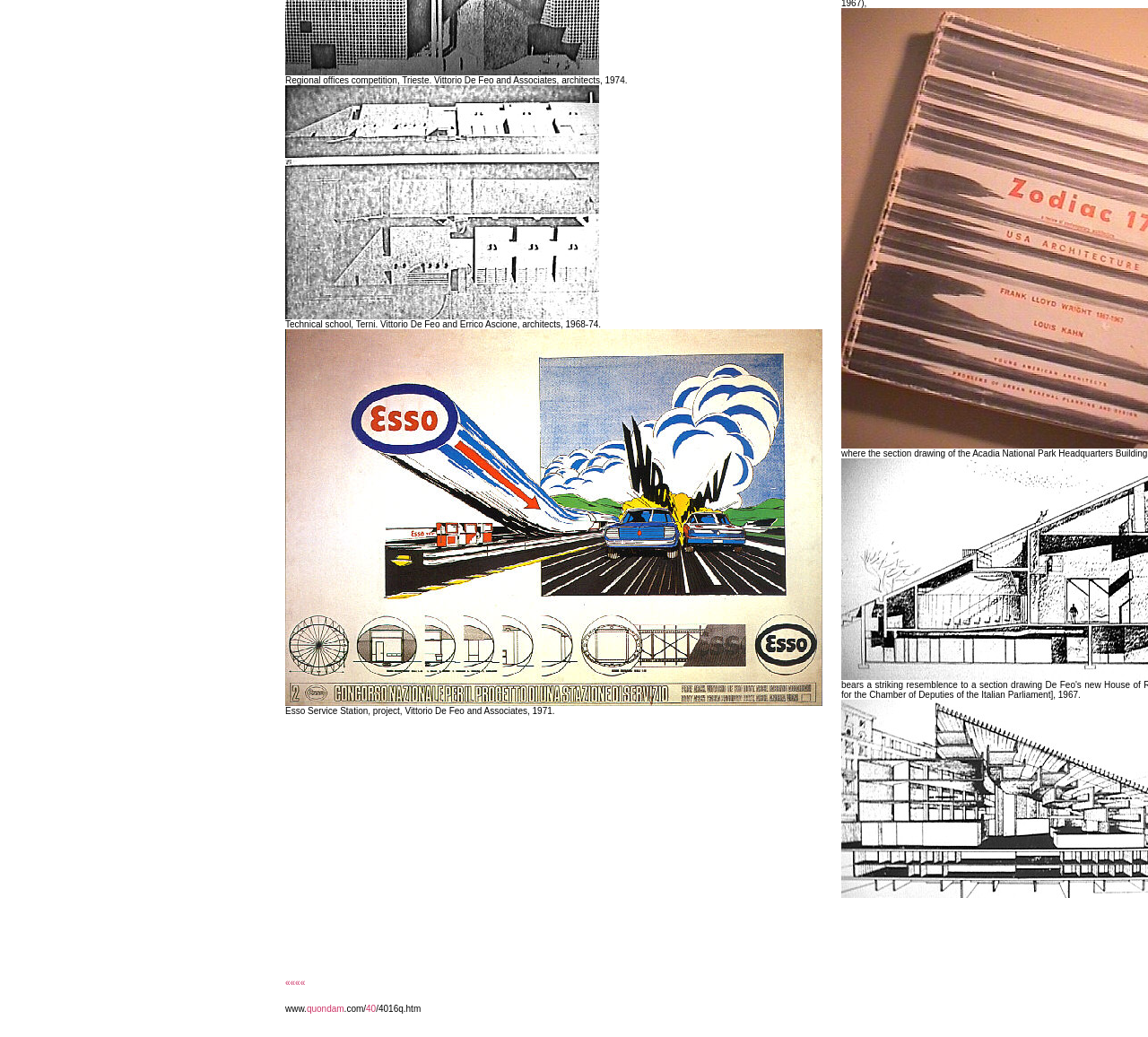Identify the bounding box for the UI element described as: "quondam". The coordinates should be four float numbers between 0 and 1, i.e., [left, top, right, bottom].

[0.267, 0.968, 0.3, 0.978]